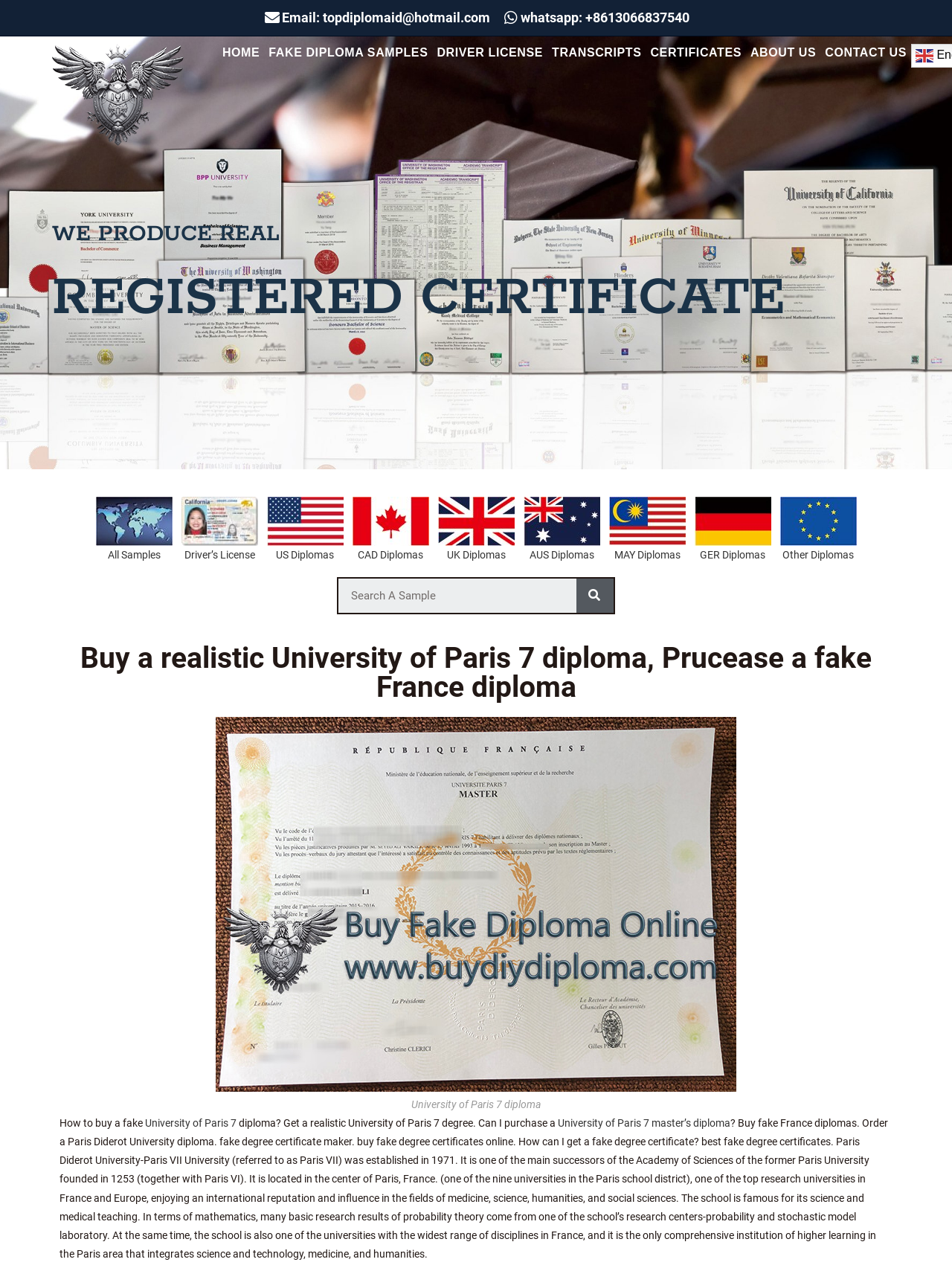Please reply to the following question with a single word or a short phrase:
What is the email address to contact for a fake diploma?

topdiplomaid@hotmail.com